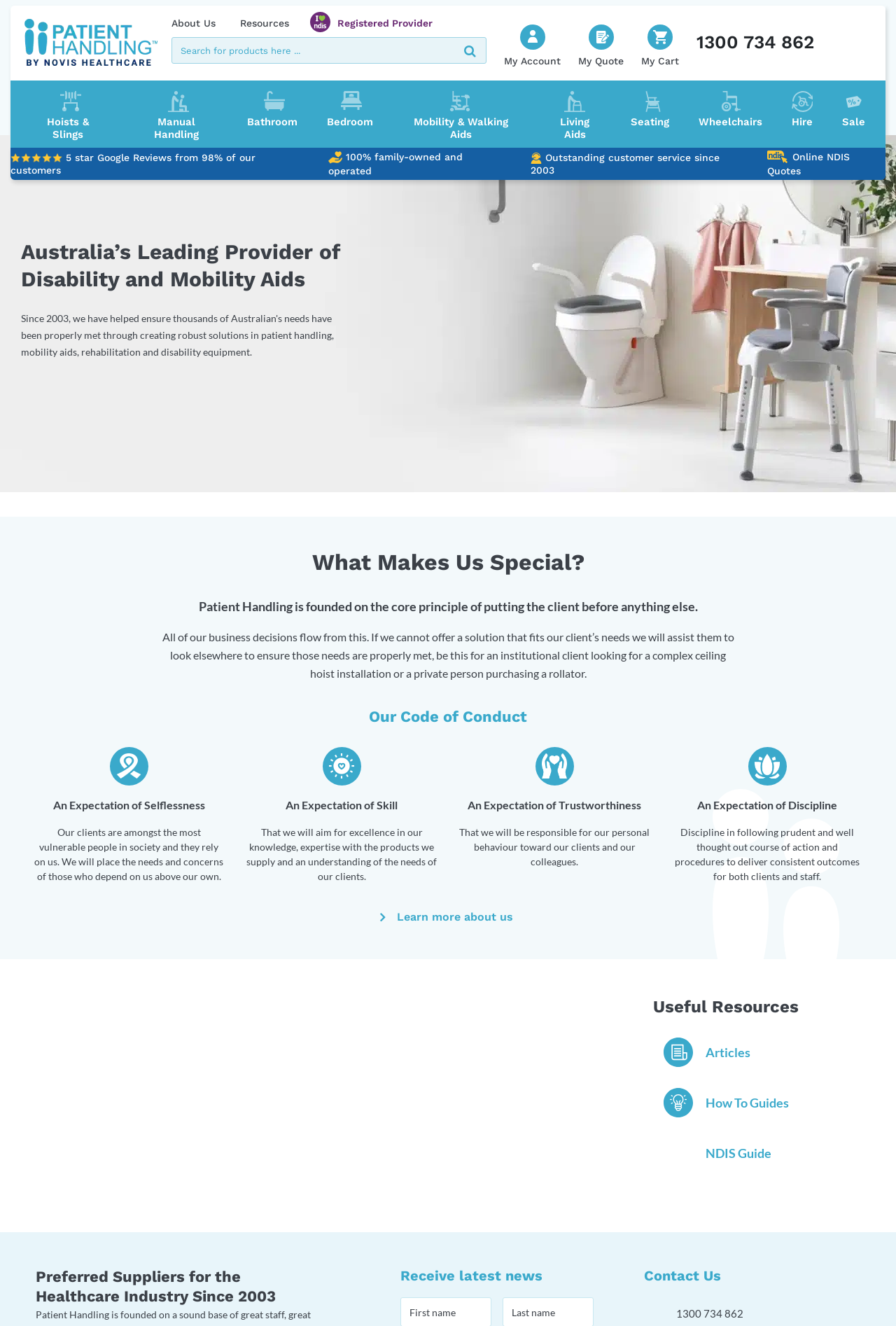What is the company's core principle?
Look at the screenshot and respond with one word or a short phrase.

Putting the client before anything else